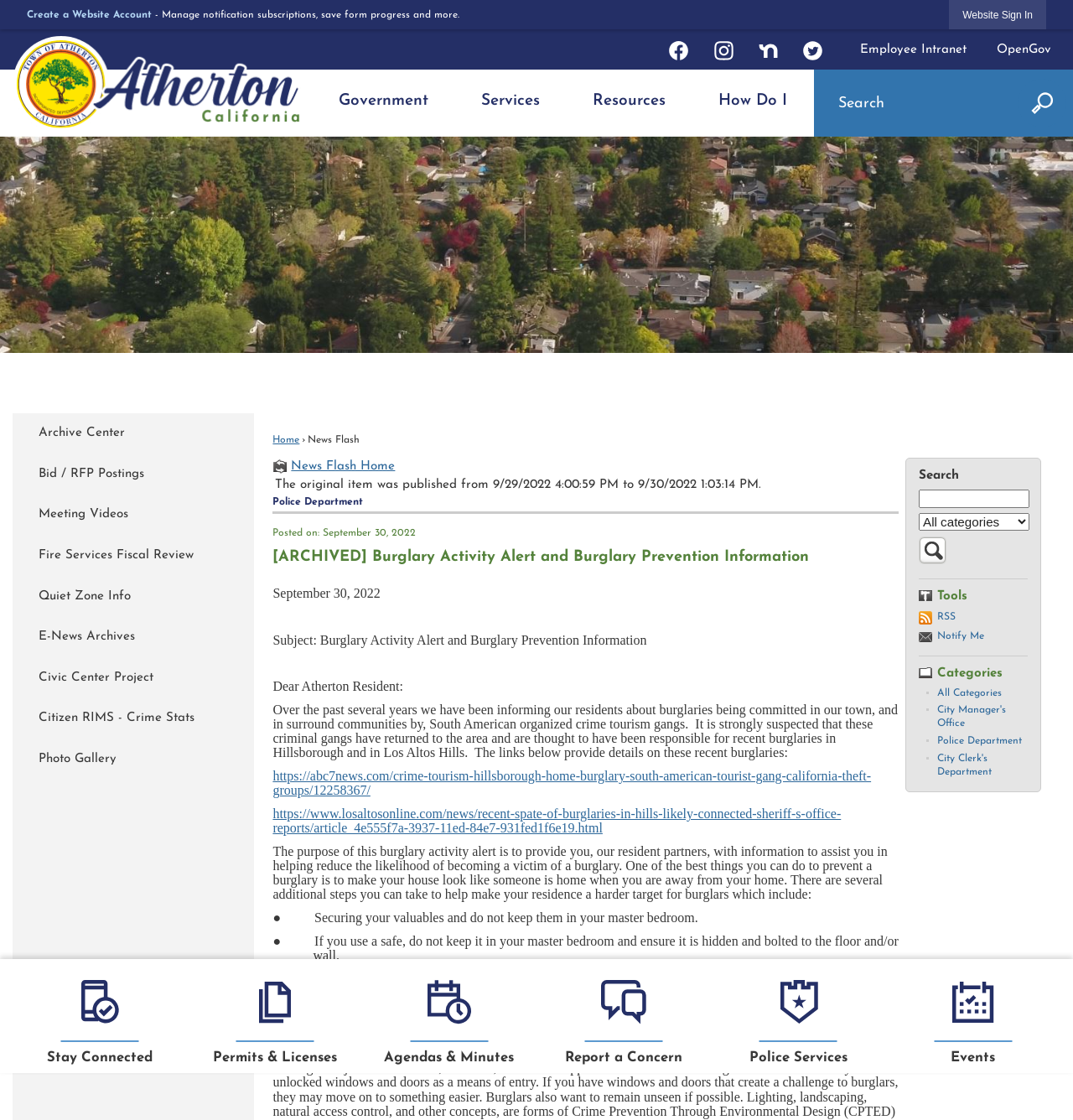Please use the details from the image to answer the following question comprehensively:
What is the name of the department that posted the news flash?

The name of the department that posted the news flash can be inferred from the heading 'Police Department' above the news flash content.